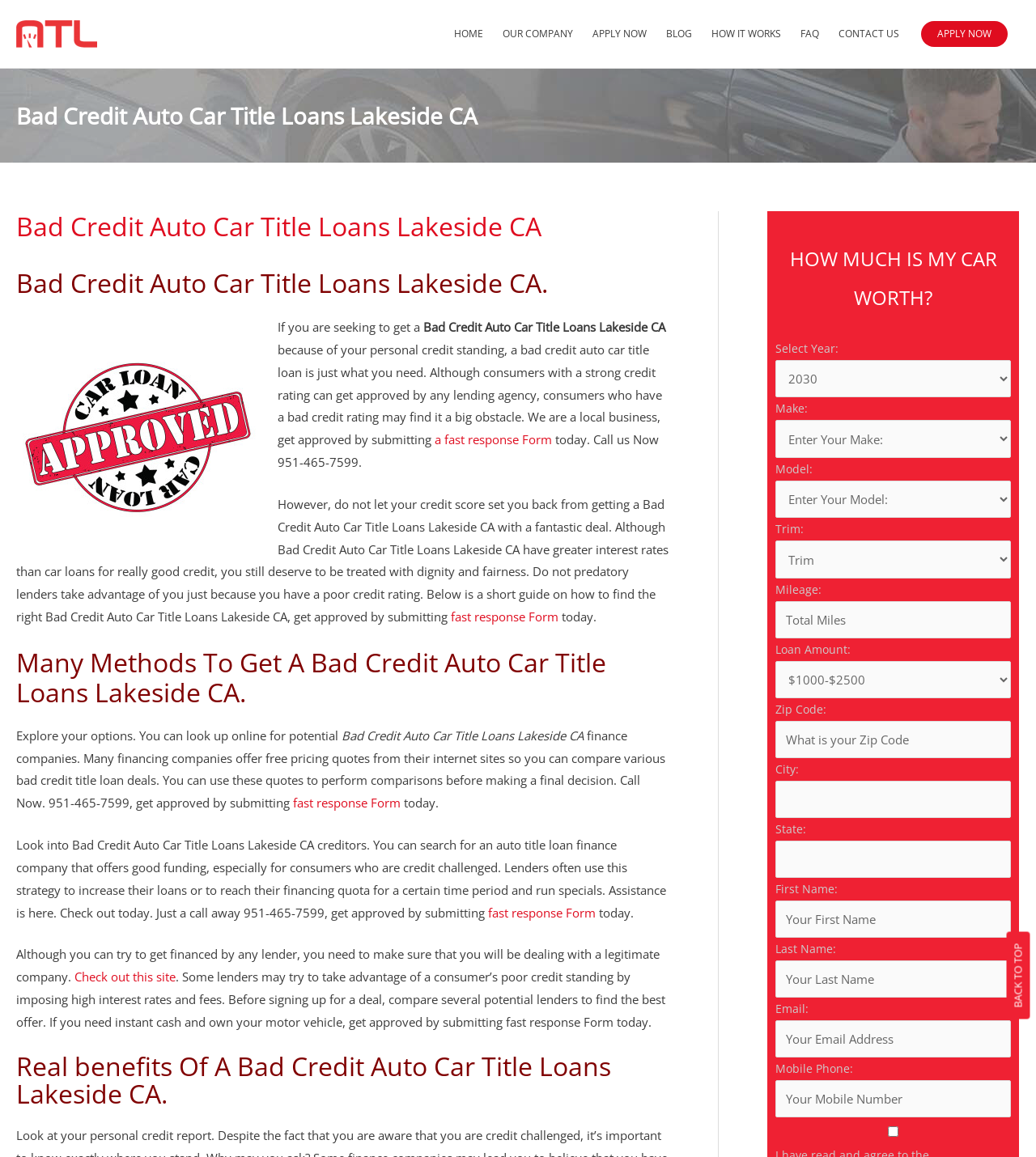Locate the bounding box coordinates of the area that needs to be clicked to fulfill the following instruction: "Check the communication consent checkbox". The coordinates should be in the format of four float numbers between 0 and 1, namely [left, top, right, bottom].

[0.748, 0.974, 0.976, 0.983]